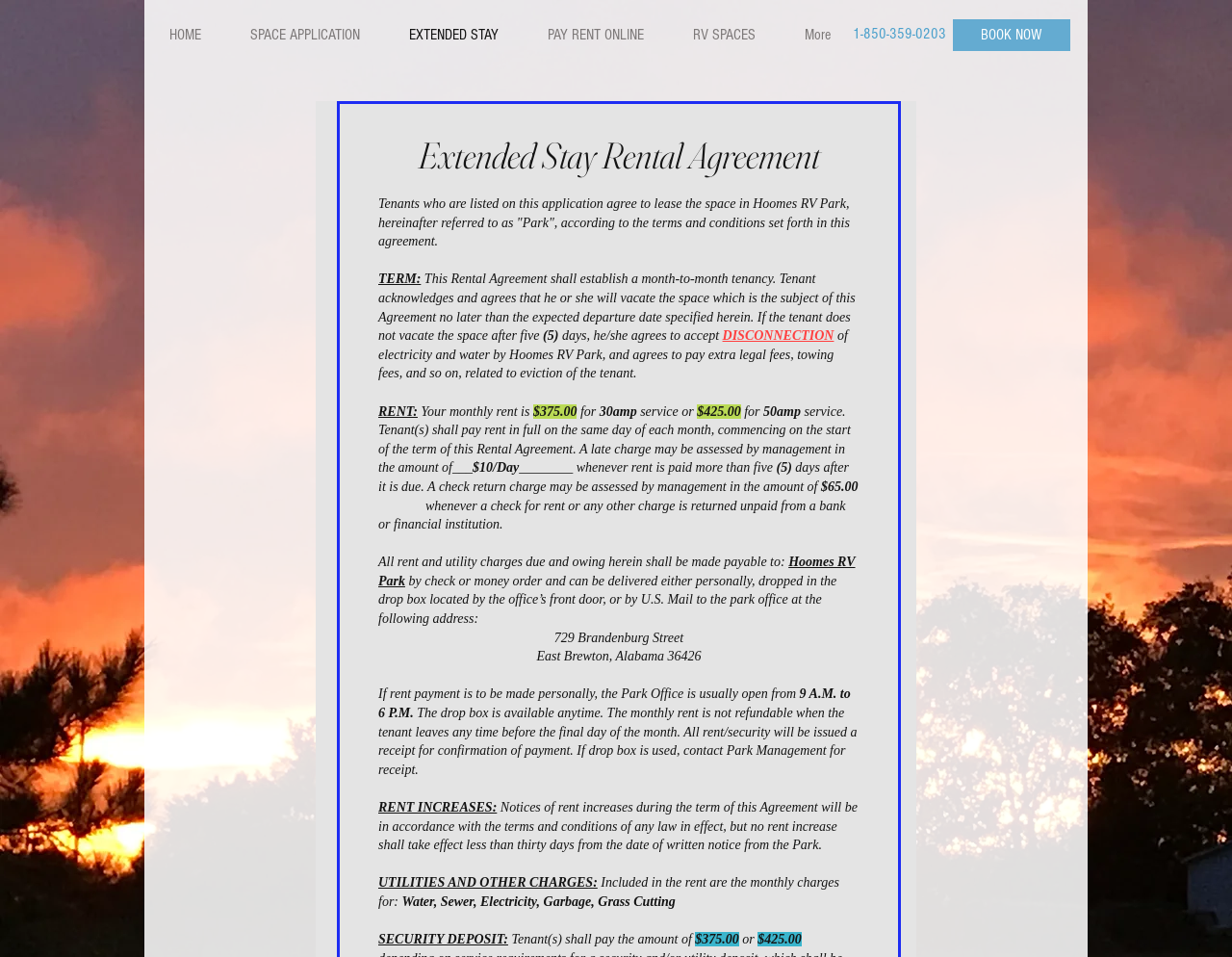What is the purpose of the 'BOOK NOW' link?
Please respond to the question with a detailed and informative answer.

I inferred the purpose of the 'BOOK NOW' link by considering its location and content in the context of the webpage, which appears to be related to renting RV spaces.